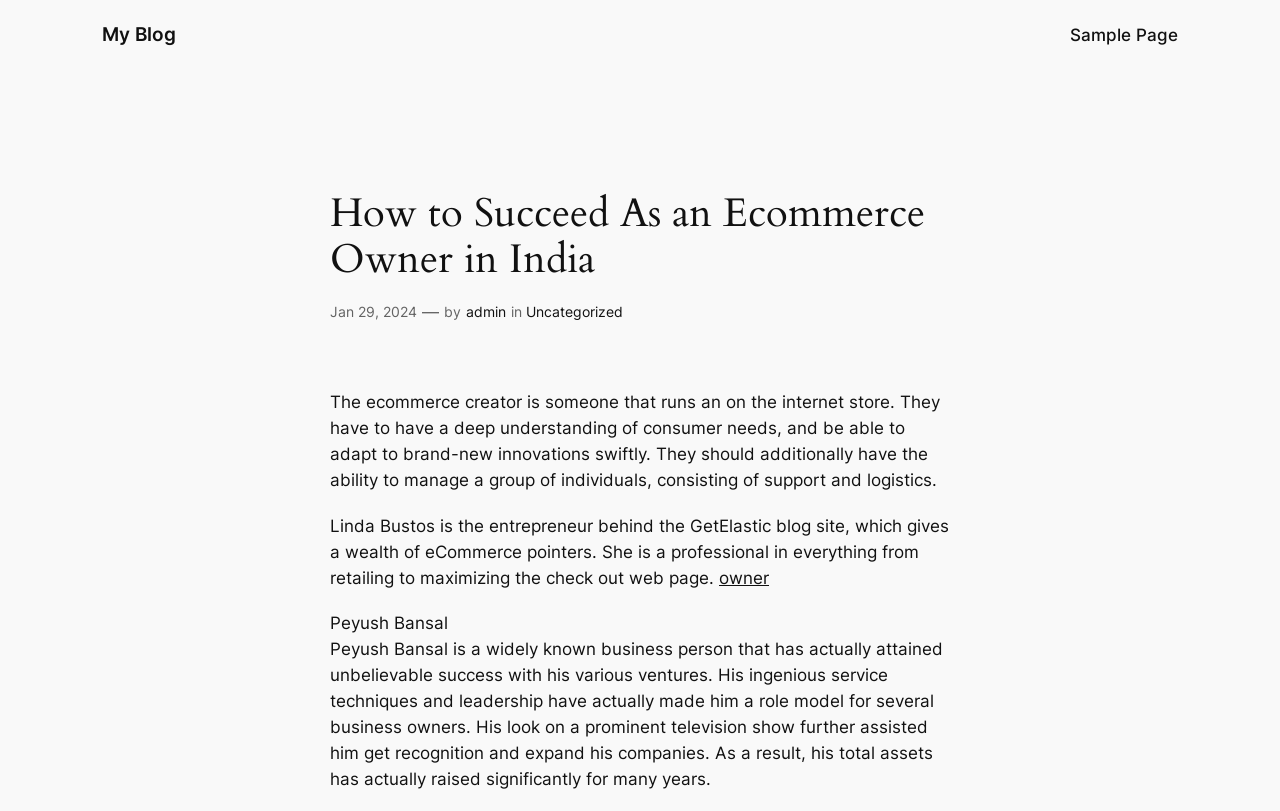Give a detailed account of the webpage.

The webpage is about succeeding as an ecommerce owner in India, with the title "How to Succeed As an Ecommerce Owner in India" prominently displayed. At the top, there are two links: "My Blog" on the left and "Sample Page" on the right. 

Below the title, there is a section with a timestamp "Jan 29, 2024", followed by the author's name "admin" and the category "Uncategorized". 

The main content of the webpage consists of three paragraphs of text. The first paragraph explains the role of an ecommerce creator, highlighting the need to understand consumer needs and adapt to new innovations. The second paragraph introduces Linda Bustos, an expert in ecommerce, and her blog GetElastic, which provides valuable ecommerce tips. The third paragraph is about Peyush Bansal, a successful entrepreneur who has achieved remarkable success with his ventures and is a role model for many business owners.

There is also a link to the word "owner" in the second paragraph, and a mention of Peyush Bansal's name in the third paragraph. Overall, the webpage appears to be a blog post or article discussing ecommerce and entrepreneurship in India.